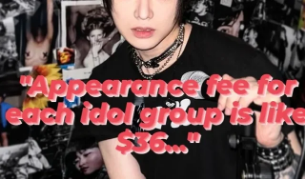Use a single word or phrase to answer the question:
What is the background of the image?

Vibrant and eclectic posters